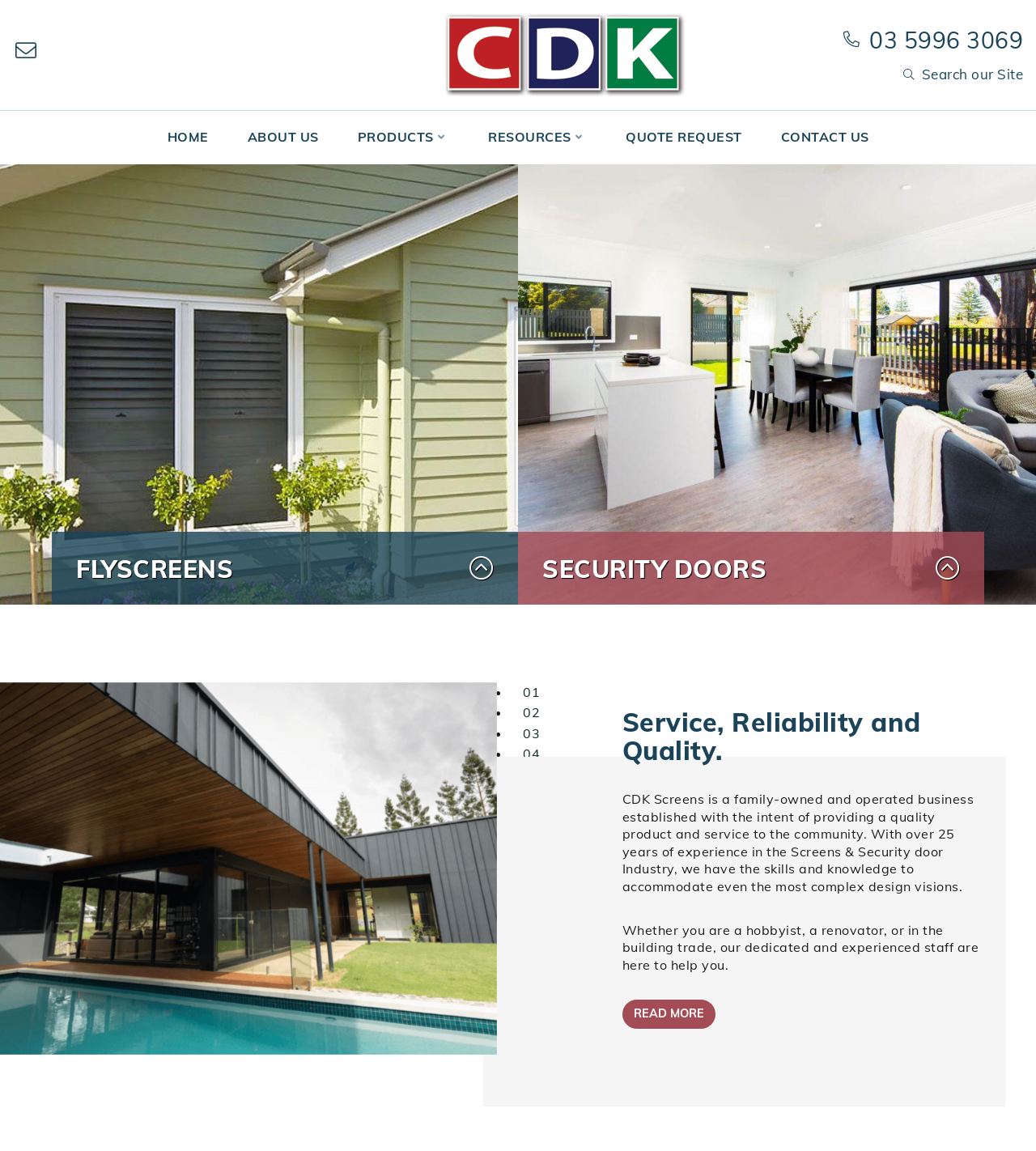Identify the bounding box coordinates of the area you need to click to perform the following instruction: "Search for something".

[0.016, 0.113, 0.984, 0.198]